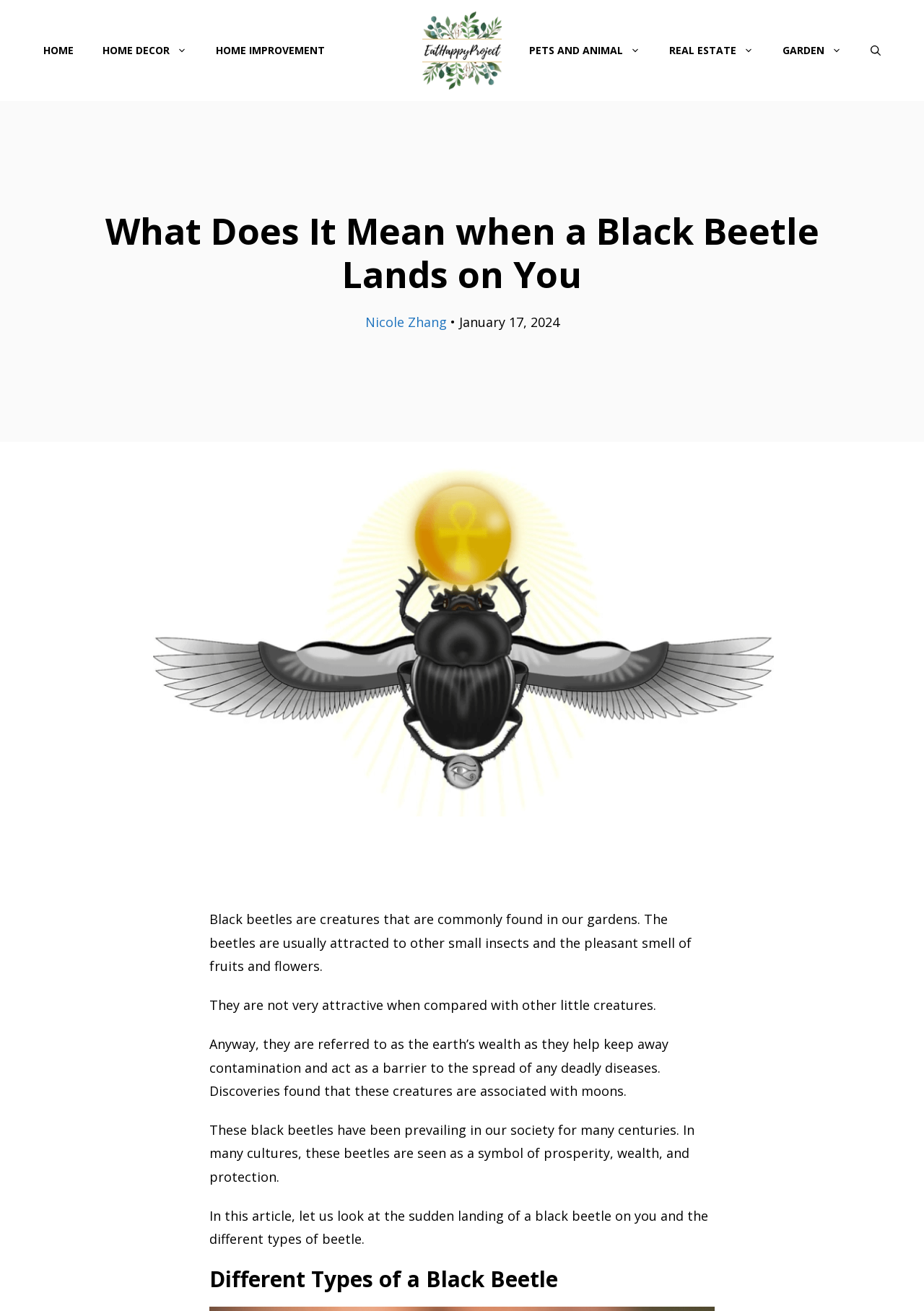Determine the bounding box coordinates of the area to click in order to meet this instruction: "go to home page".

[0.031, 0.022, 0.095, 0.055]